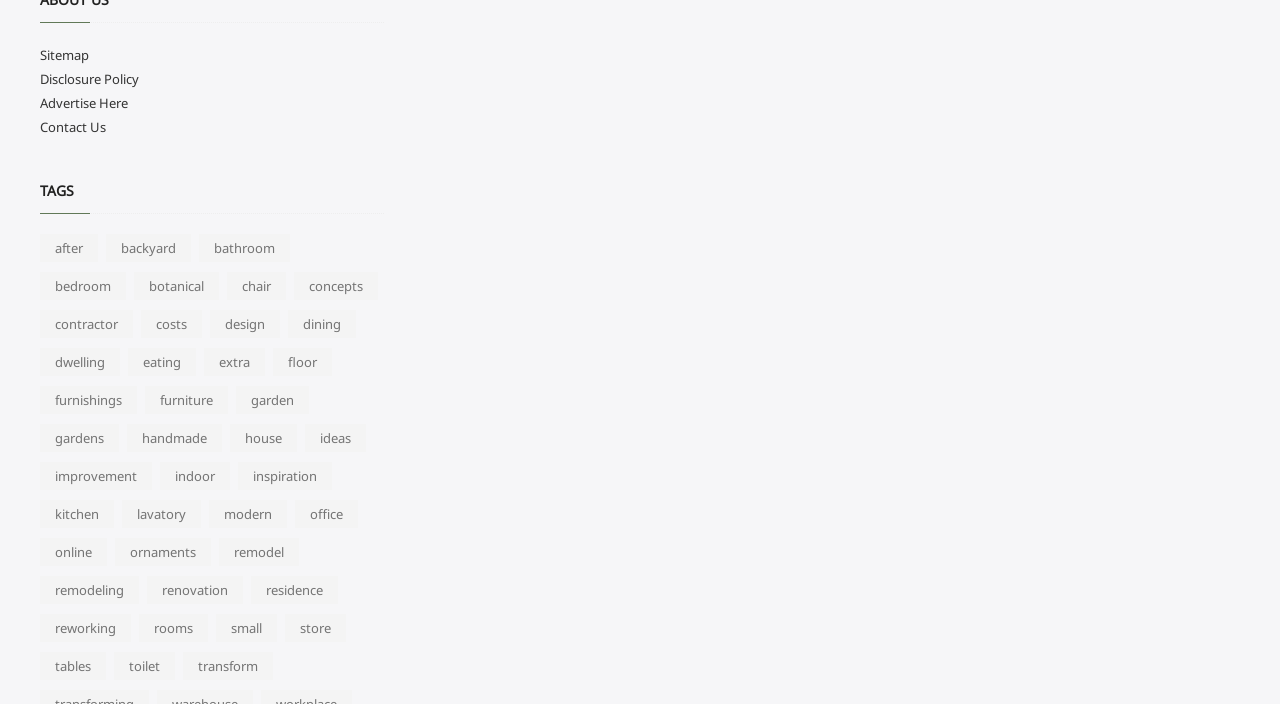Please provide a comprehensive answer to the question below using the information from the image: What is the category that comes after 'garden'?

I looked at the links on the webpage and found that the category that comes after 'garden' is 'gardens'.